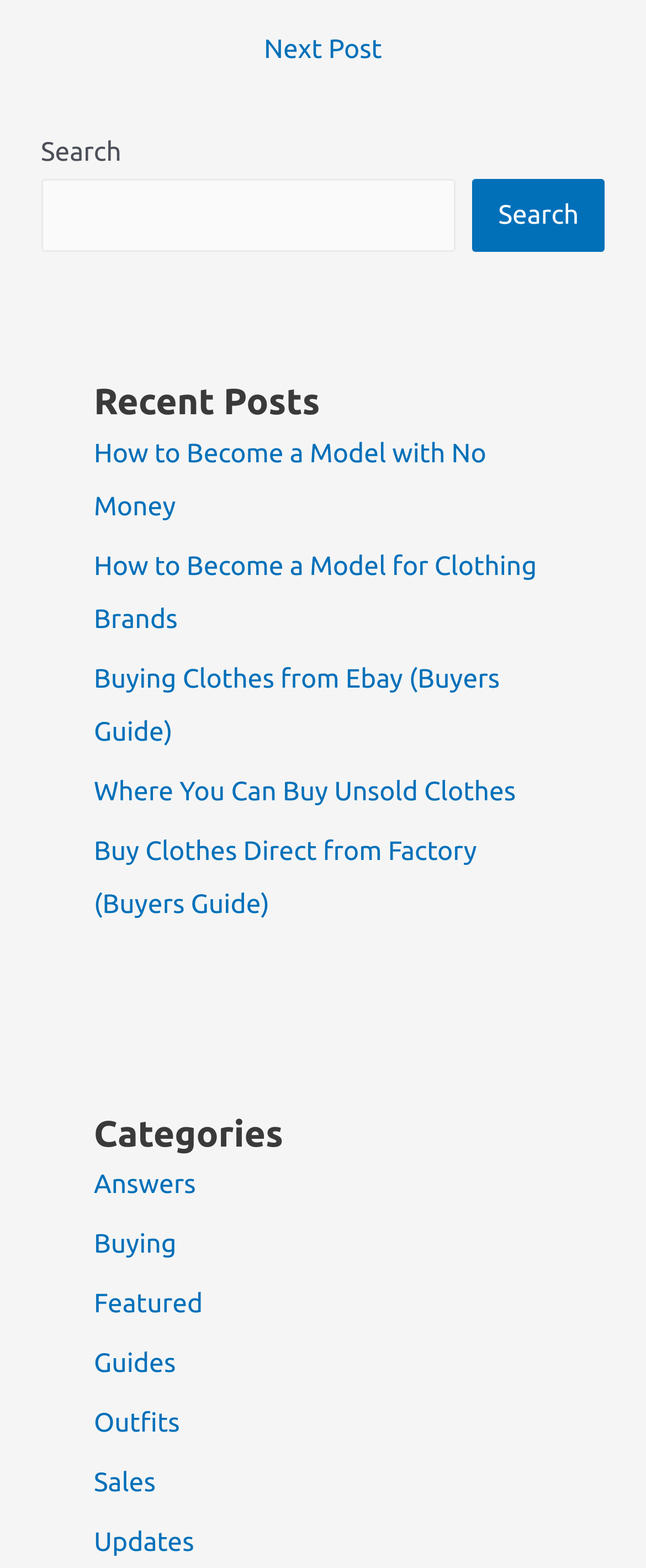Please pinpoint the bounding box coordinates for the region I should click to adhere to this instruction: "Read the recent post 'How to Become a Model with No Money'".

[0.145, 0.28, 0.753, 0.333]